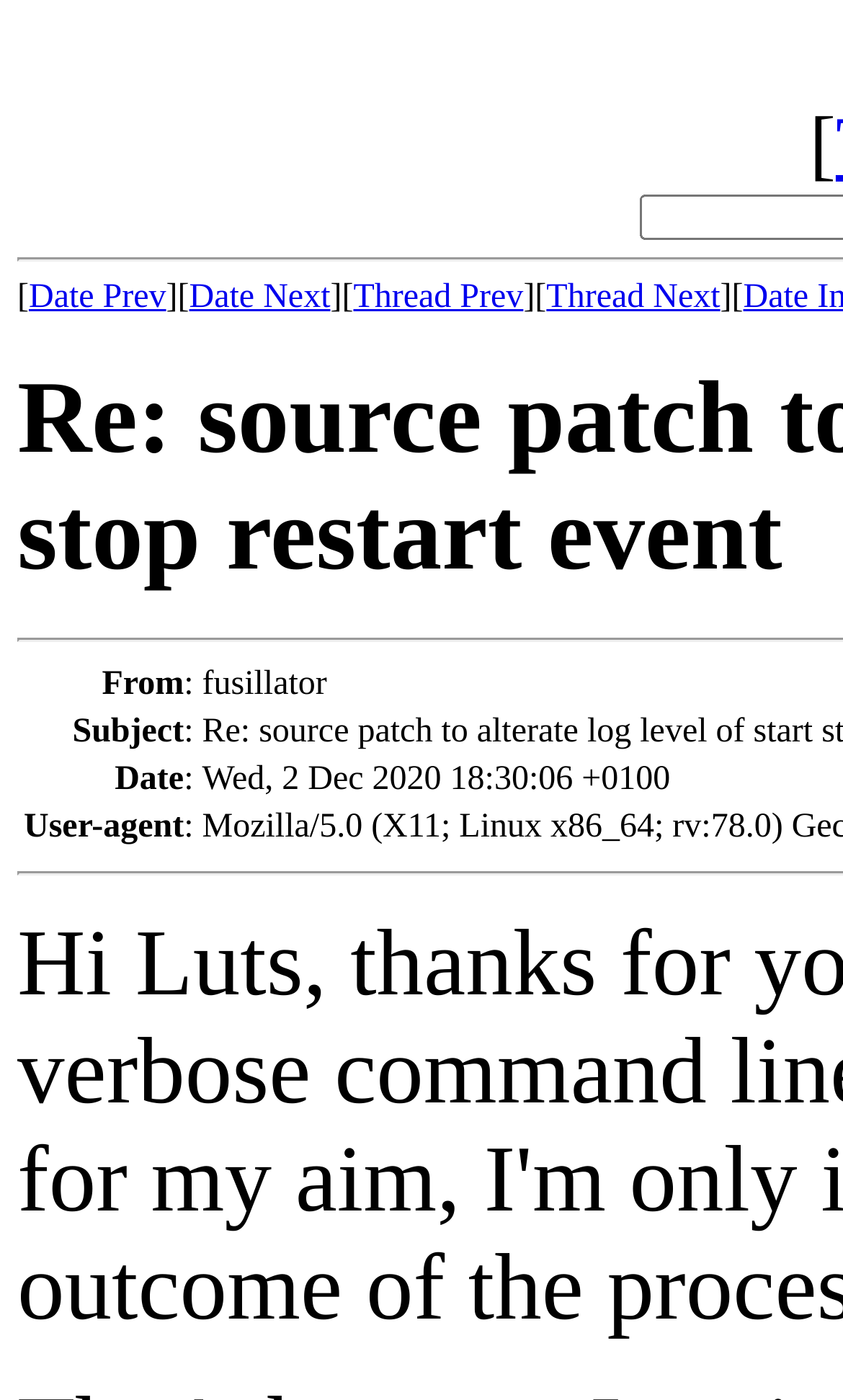What is the purpose of the 'Date Prev' and 'Date Next' links?
Please craft a detailed and exhaustive response to the question.

The 'Date Prev' and 'Date Next' links are likely used to navigate to previous and next dates, respectively, based on their positions and labels.